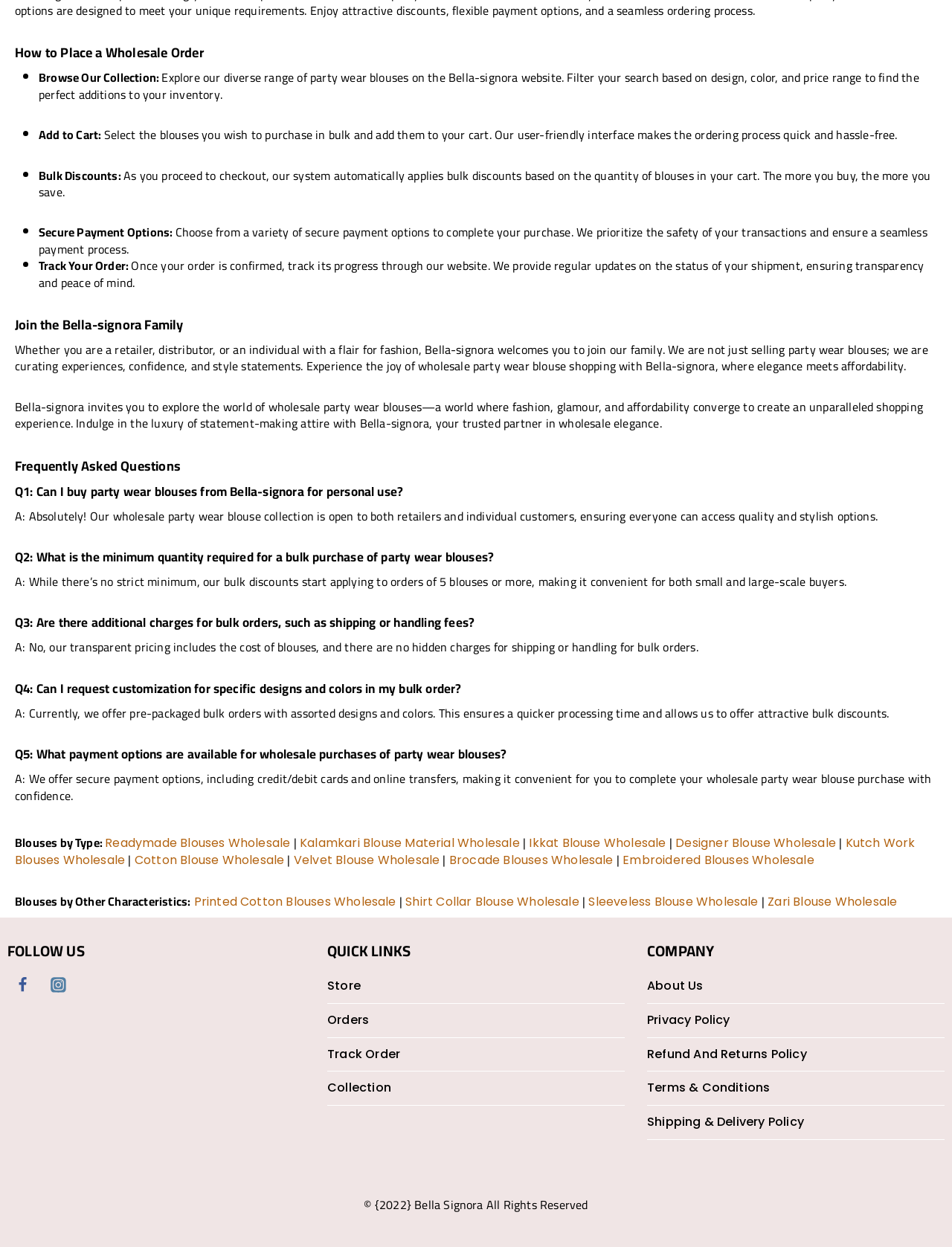What social media platforms can I follow Bella-signora on?
Using the picture, provide a one-word or short phrase answer.

Facebook and Instagram